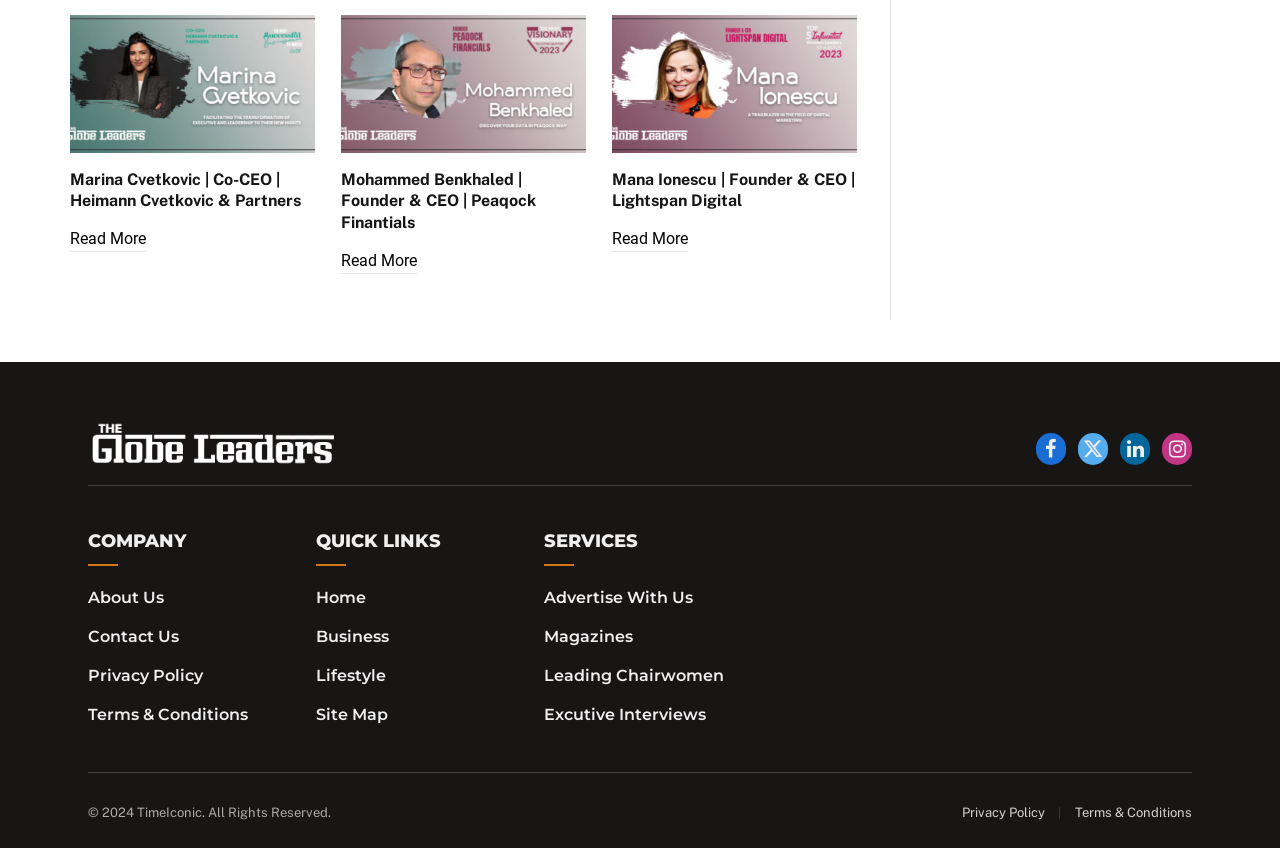Determine the coordinates of the bounding box for the clickable area needed to execute this instruction: "View Advertise With Us page".

[0.425, 0.694, 0.541, 0.716]